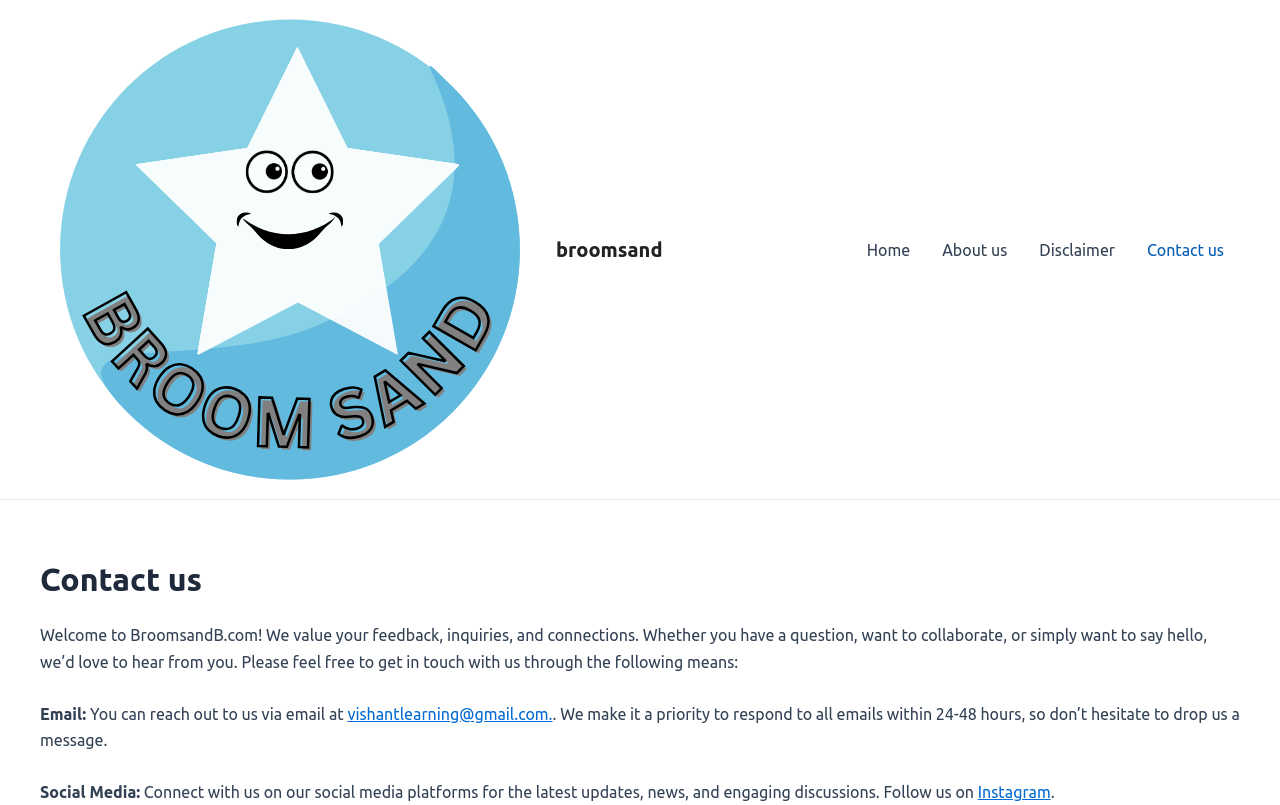Answer the question below with a single word or a brief phrase: 
What is the purpose of the webpage?

To contact or connect with BroomsandB